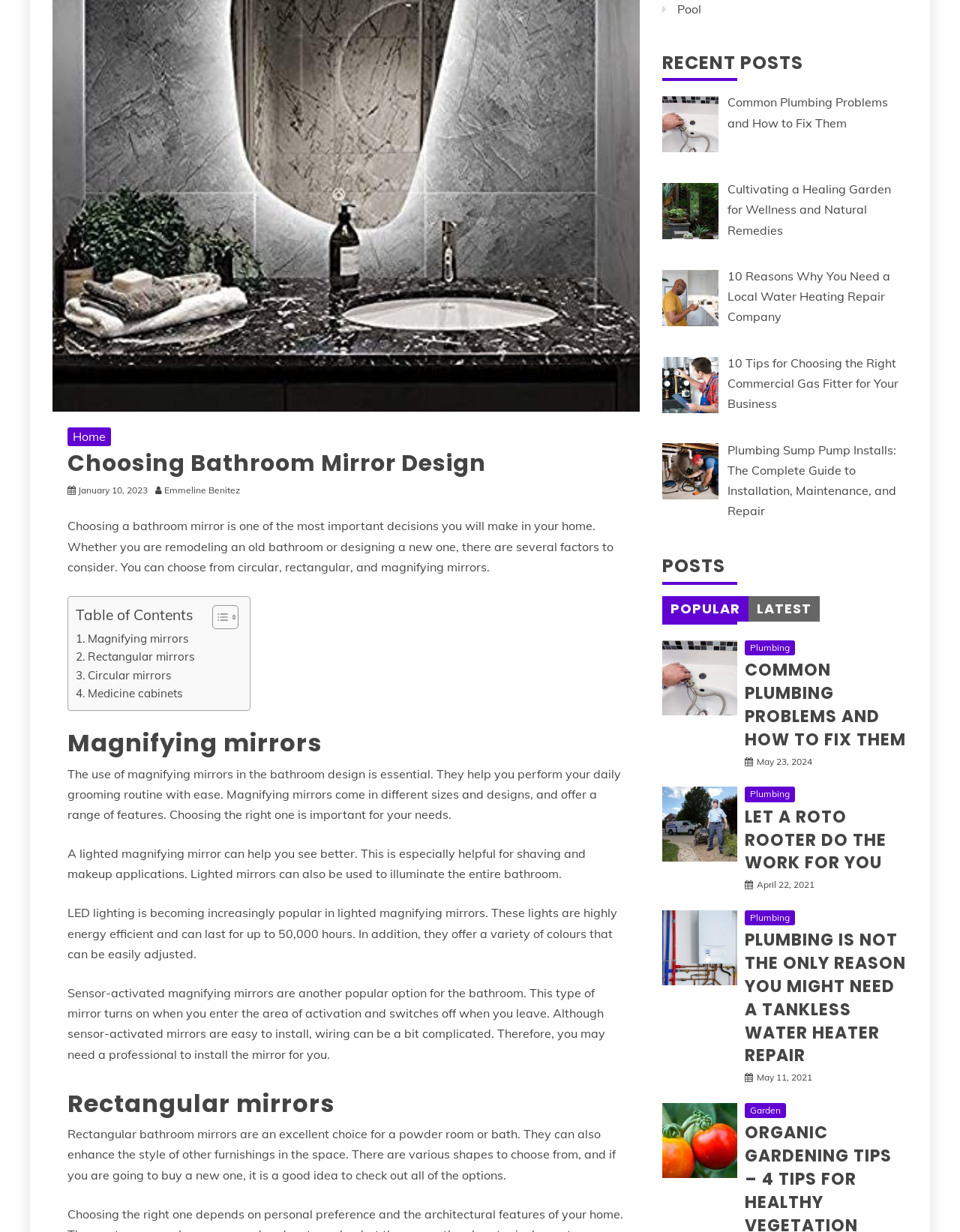Give the bounding box coordinates for the element described as: "Popular".

[0.698, 0.486, 0.771, 0.502]